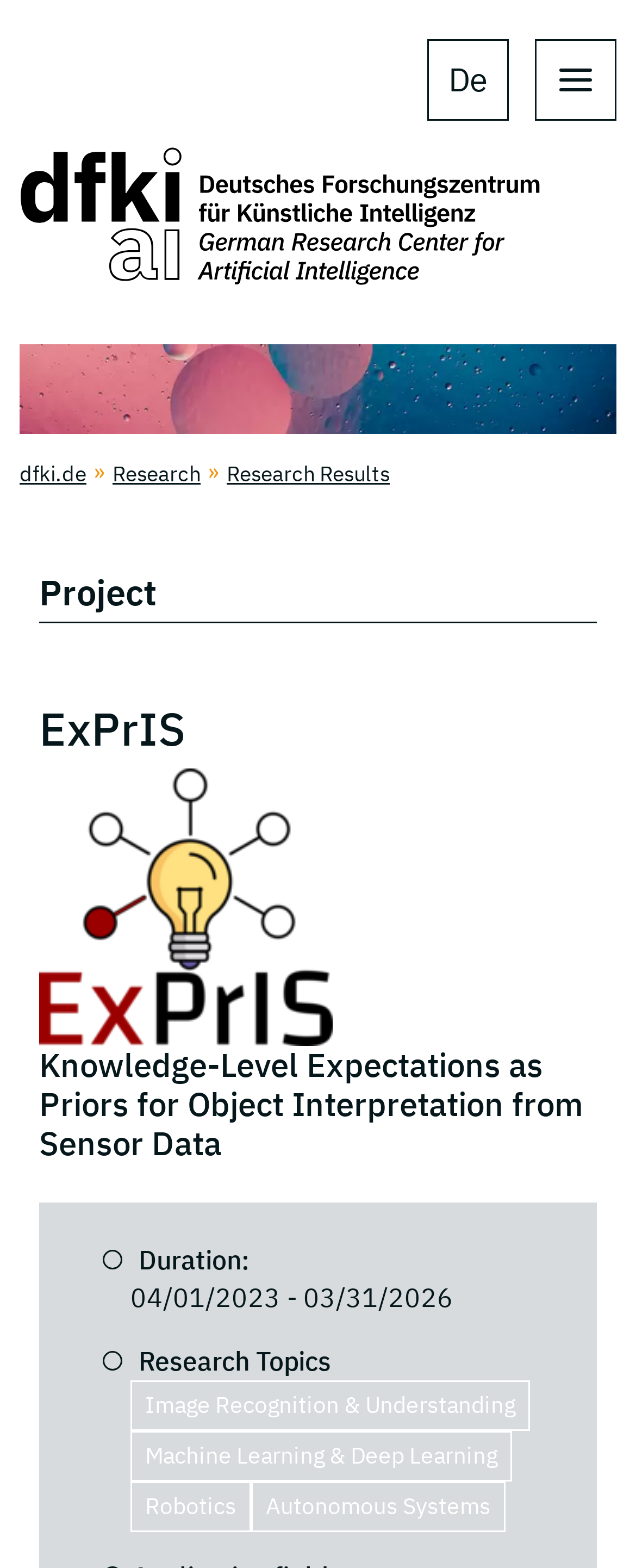What is the name of the research institution?
Answer the question with a single word or phrase, referring to the image.

Deutsches Forschungszentrum für Künstliche Intelligenz